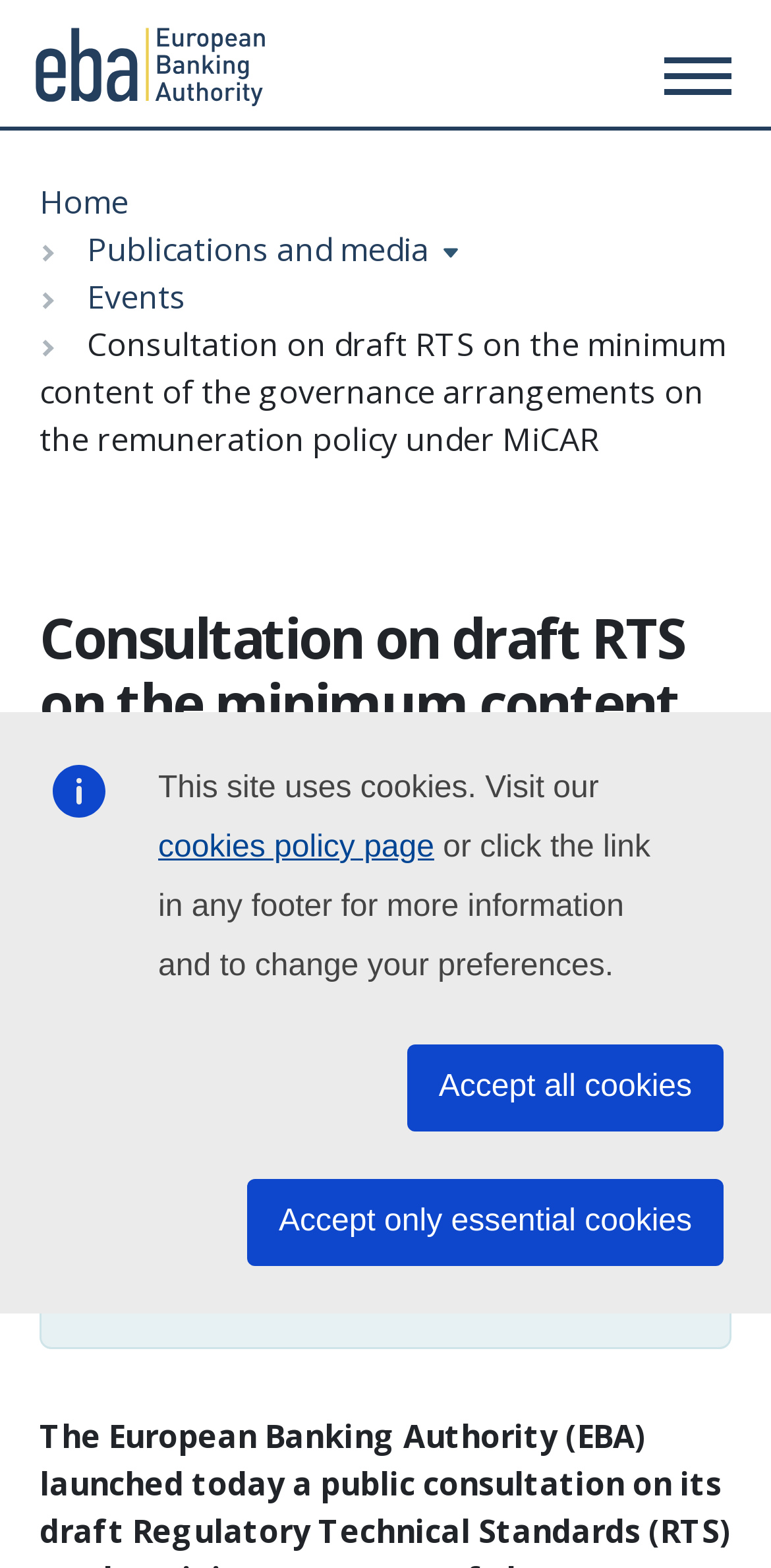What is the name of the authority on this webpage?
Give a single word or phrase answer based on the content of the image.

European Banking Authority